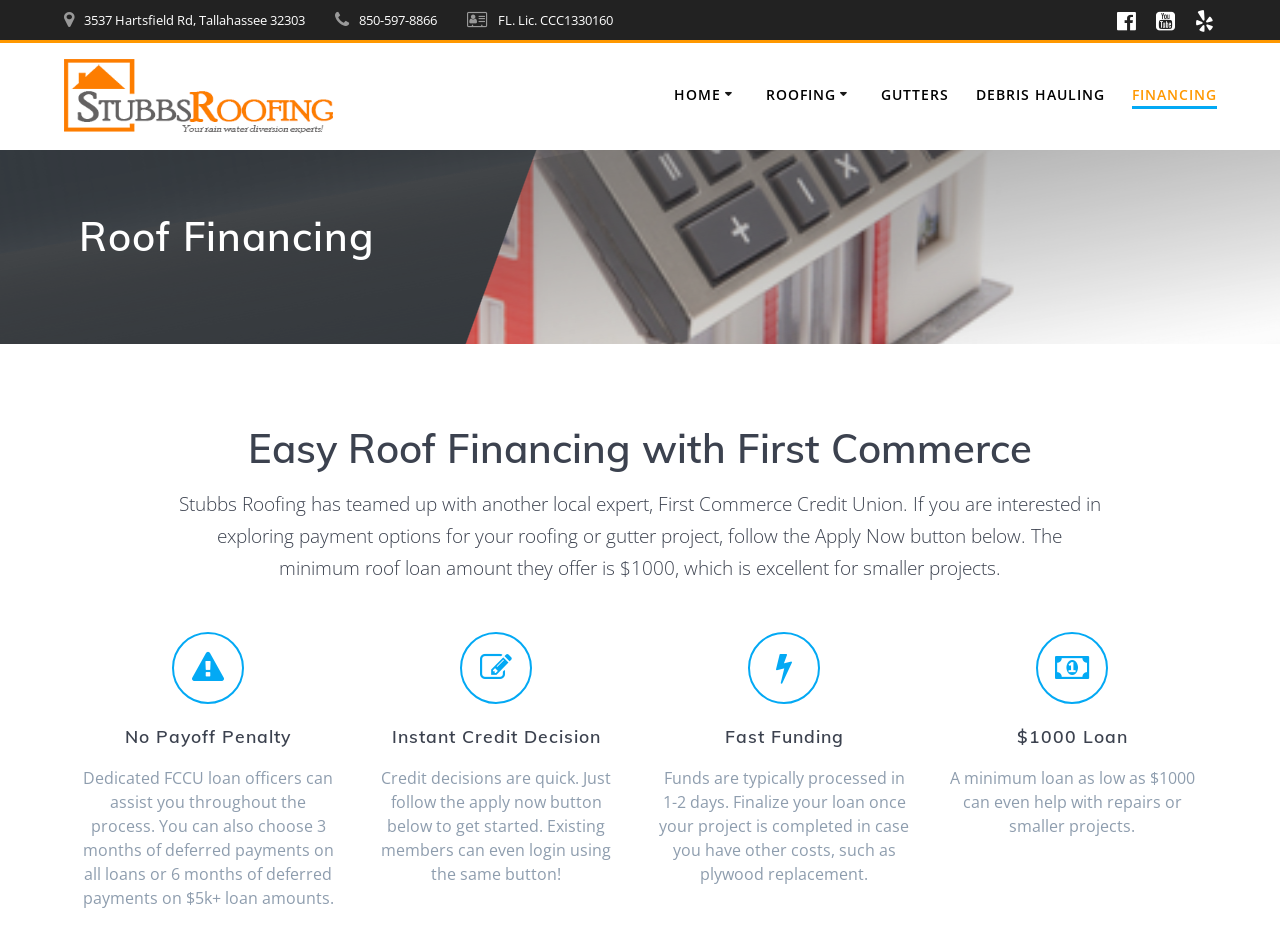Generate a thorough caption that explains the contents of the webpage.

The webpage is about roof financing, specifically highlighting the services offered by Stubbs Roofing & Gutters, a Tallahassee-based roofing contractor. At the top of the page, there is a header section with the company's address, phone number, and license information. Below this, there are three social media links and a logo of the company.

The main content of the page is divided into sections, with headings and descriptive text. The first section is about easy roof financing with First Commerce Credit Union, explaining the partnership between the two companies and the benefits of exploring payment options for roofing or gutter projects. There is a call-to-action to apply now for a loan.

The subsequent sections highlight the advantages of financing with First Commerce Credit Union, including no payoff penalty, instant credit decision, fast funding, and a minimum loan amount of $1000. Each section has a heading and a brief description of the benefit.

The navigation menu is located on the right side of the page, with links to other sections of the website, including Home, Common Q&A, Contact & About Us, Schedule a Free Consultation, Roofing, Gutters, Debris Hauling, and Financing.